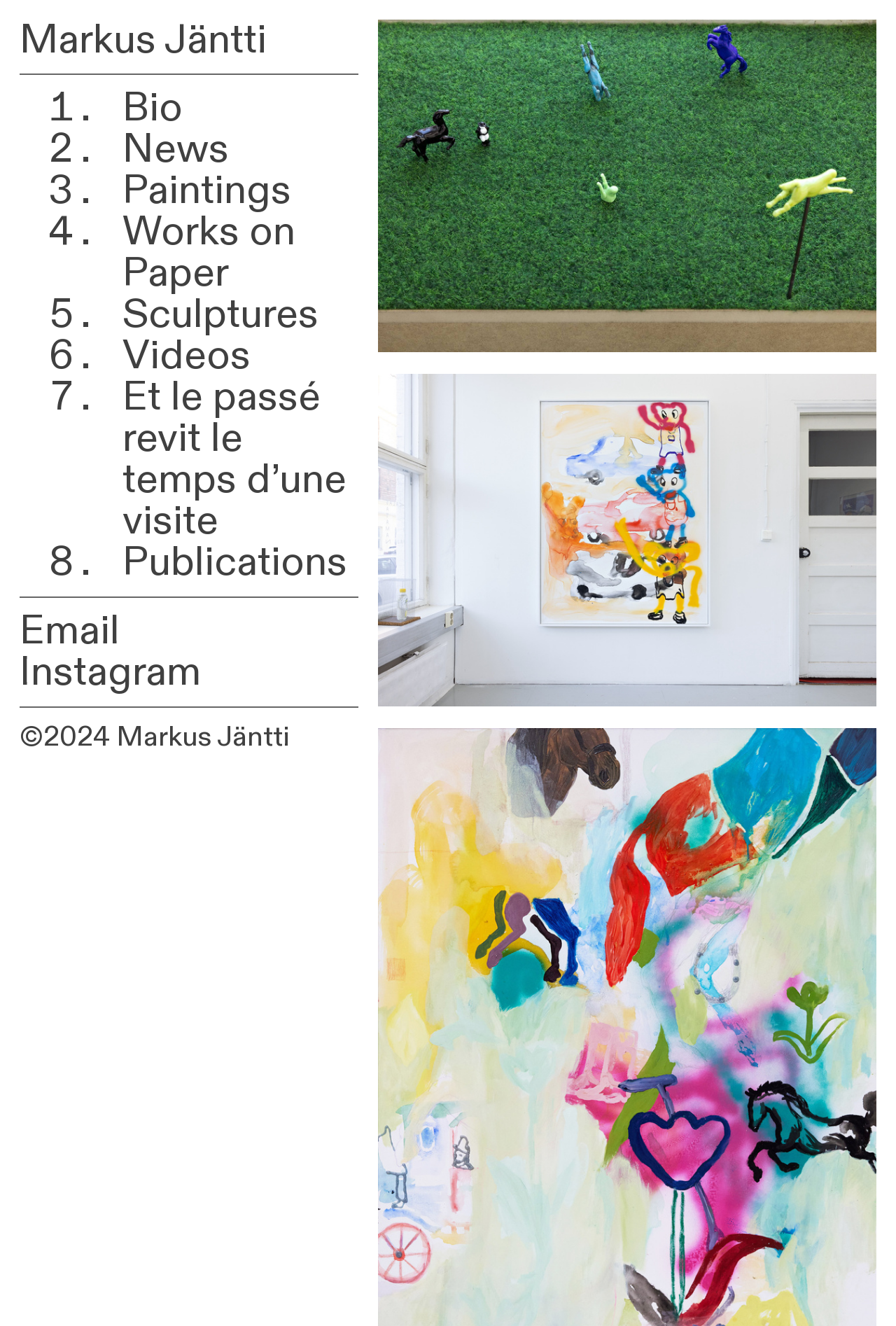Locate the bounding box coordinates of the element's region that should be clicked to carry out the following instruction: "contact via email". The coordinates need to be four float numbers between 0 and 1, i.e., [left, top, right, bottom].

[0.022, 0.455, 0.133, 0.496]